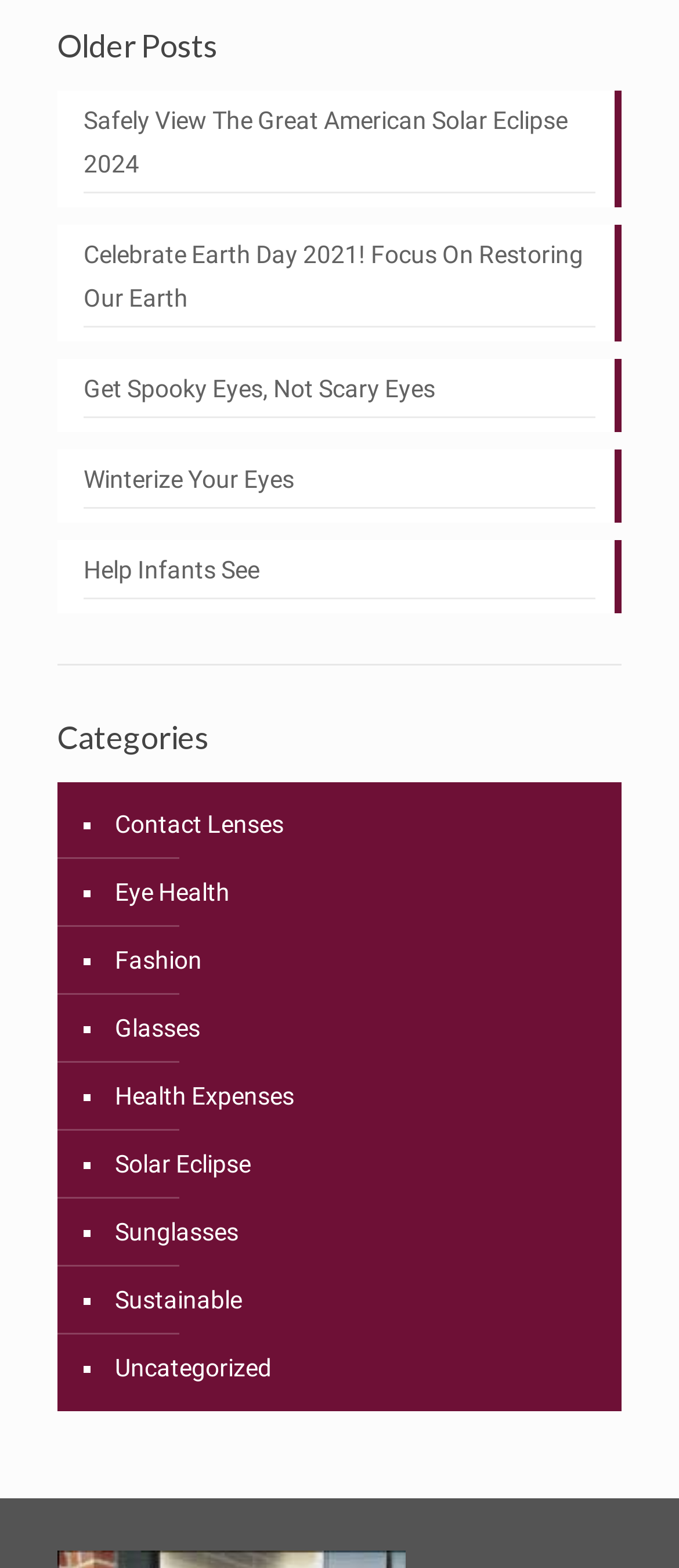Provide a single word or phrase answer to the question: 
How many categories are listed?

11